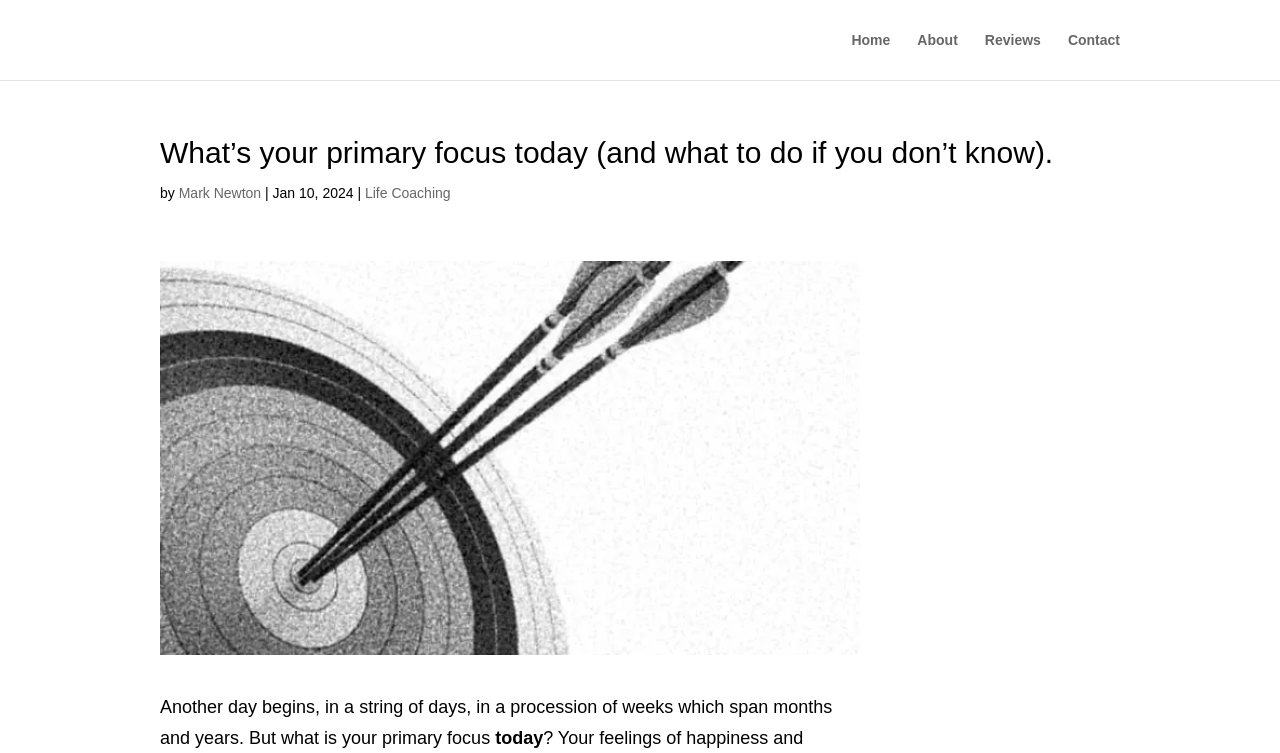Explain in detail what you observe on this webpage.

The webpage appears to be a blog or article page focused on life coaching, specifically on finding one's primary focus. At the top, there is a navigation menu with four links: "Home", "About", "Reviews", and "Contact", aligned horizontally and centered near the top of the page.

Below the navigation menu, there is a heading that reads "What’s your primary focus today (and what to do if you don’t know)." This heading is followed by a byline that includes the name "Mark Newton" and a date "Jan 10, 2024". Additionally, there is a link to "Life Coaching" nearby.

The main content of the page is divided into two sections. On the left side, there is an image related to "primary focus", which takes up a significant portion of the page. To the right of the image, there is a block of text that starts with "Another day begins, in a string of days, in a procession of weeks which span months and years. But what is your primary focus". The text is interrupted by a highlighted phrase "today", which is emphasized.

At the bottom of the page, there is a link to "primary focus", which may be a related article or resource. Overall, the page has a clean and simple layout, with a focus on the main article and related links.